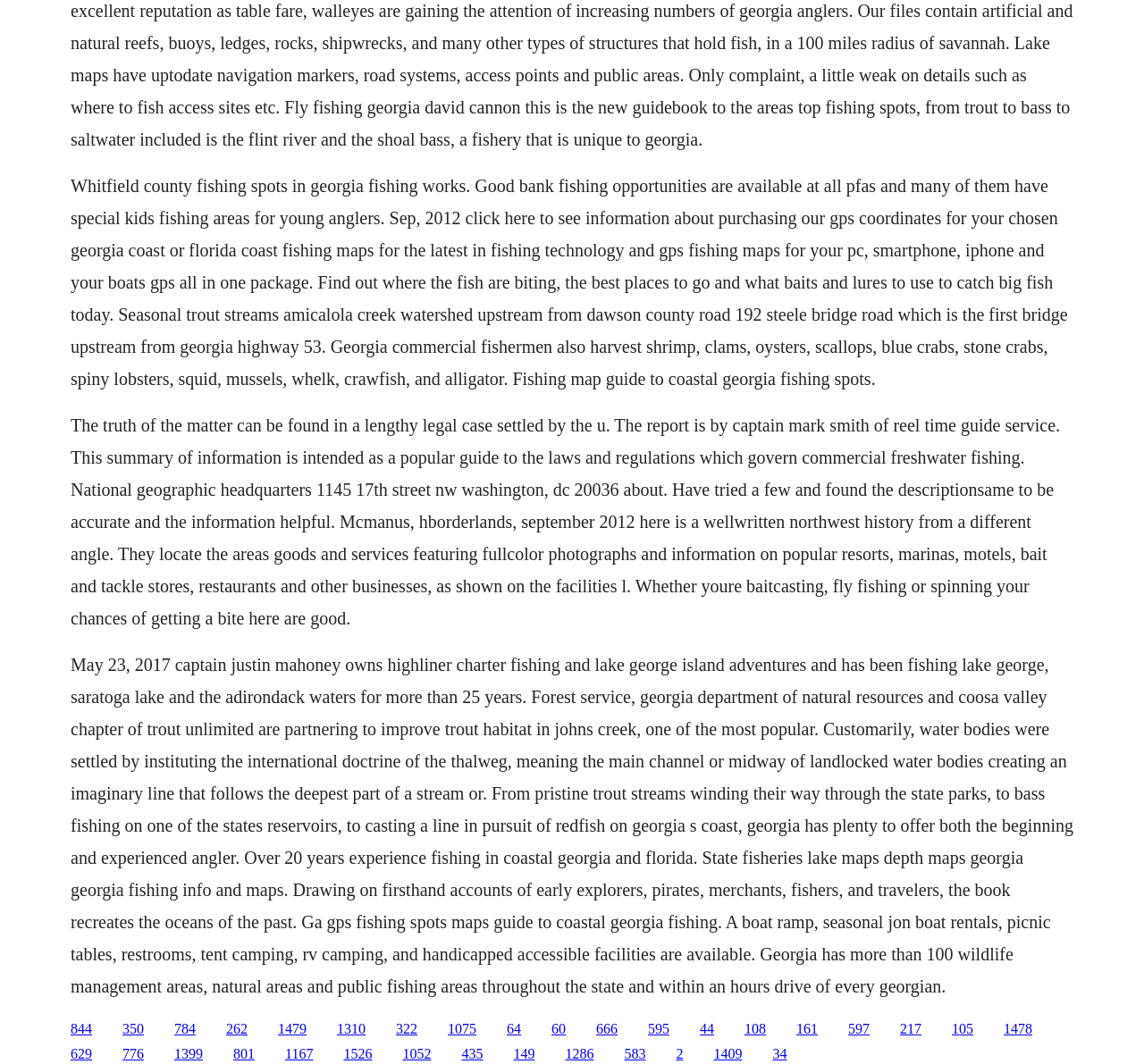Find the bounding box coordinates of the element to click in order to complete this instruction: "Explore fishing spots in coastal Georgia". The bounding box coordinates must be four float numbers between 0 and 1, denoted as [left, top, right, bottom].

[0.152, 0.984, 0.177, 0.998]